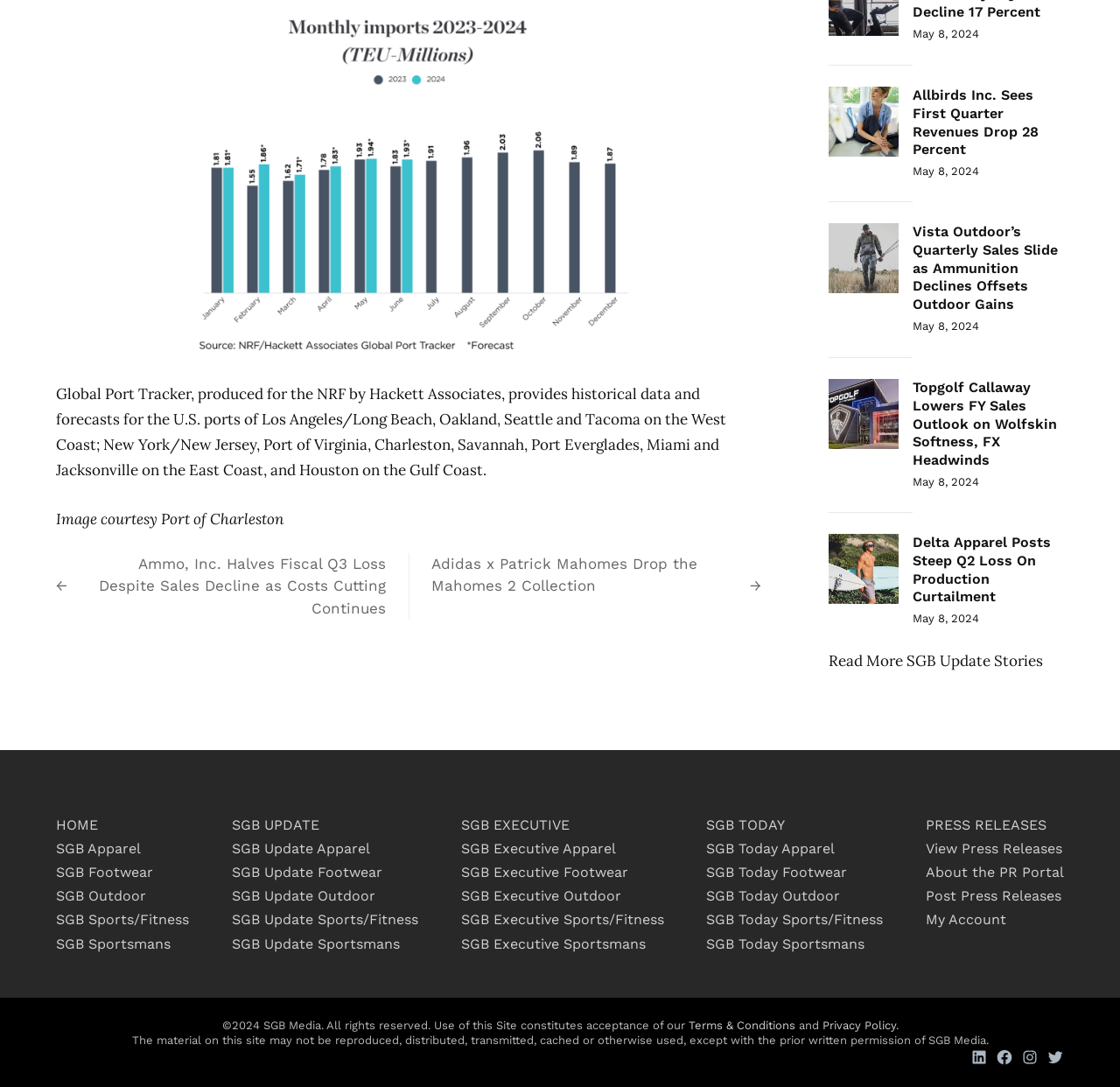Find the bounding box coordinates of the clickable area required to complete the following action: "Read the article 'Allbirds Inc. Sees First Quarter Revenues Drop 28 Percent'".

[0.815, 0.079, 0.95, 0.146]